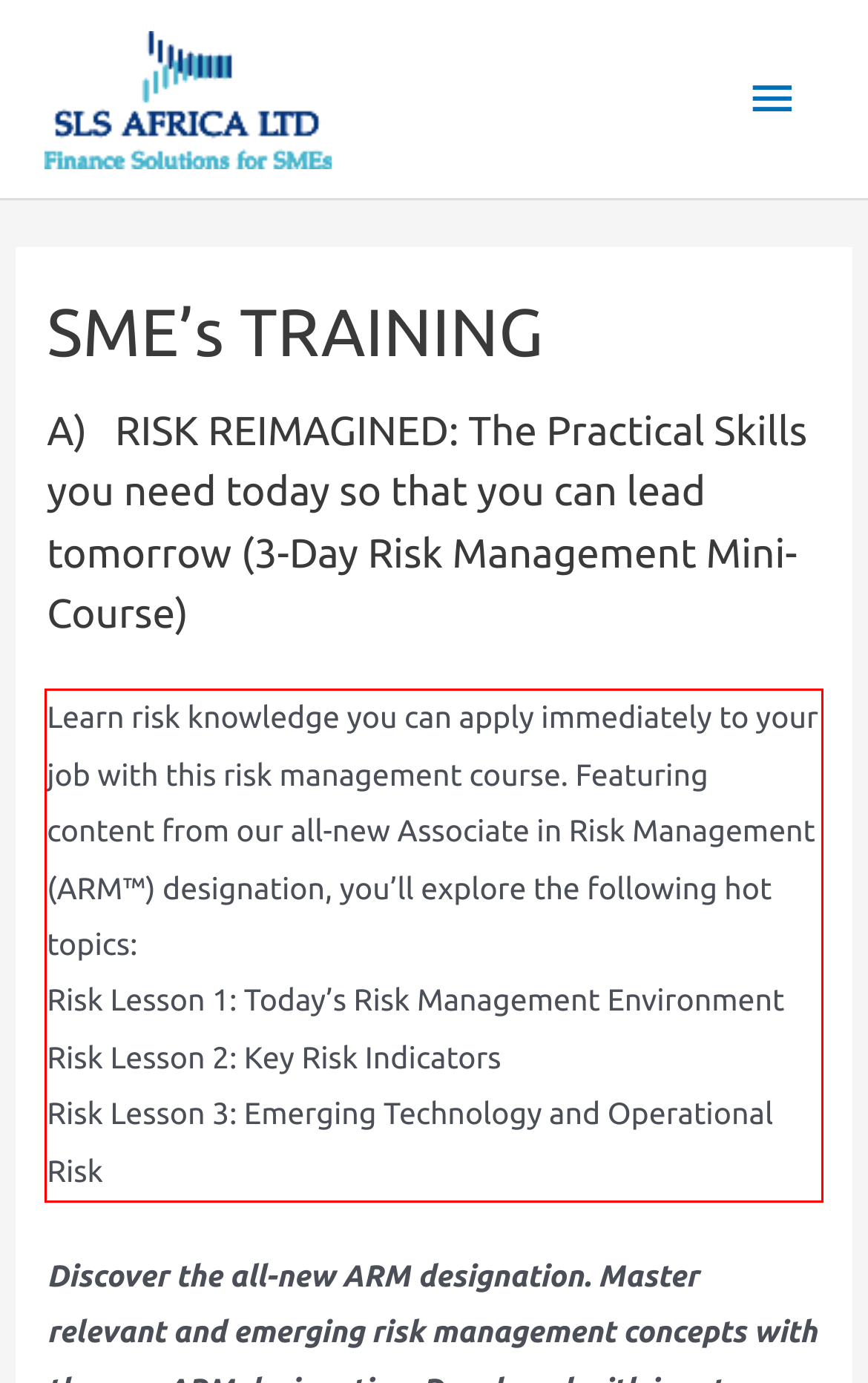Within the screenshot of the webpage, there is a red rectangle. Please recognize and generate the text content inside this red bounding box.

Learn risk knowledge you can apply immediately to your job with this risk management course. Featuring content from our all-new Associate in Risk Management (ARM™) designation, you’ll explore the following hot topics: Risk Lesson 1: Today’s Risk Management Environment Risk Lesson 2: Key Risk Indicators Risk Lesson 3: Emerging Technology and Operational Risk